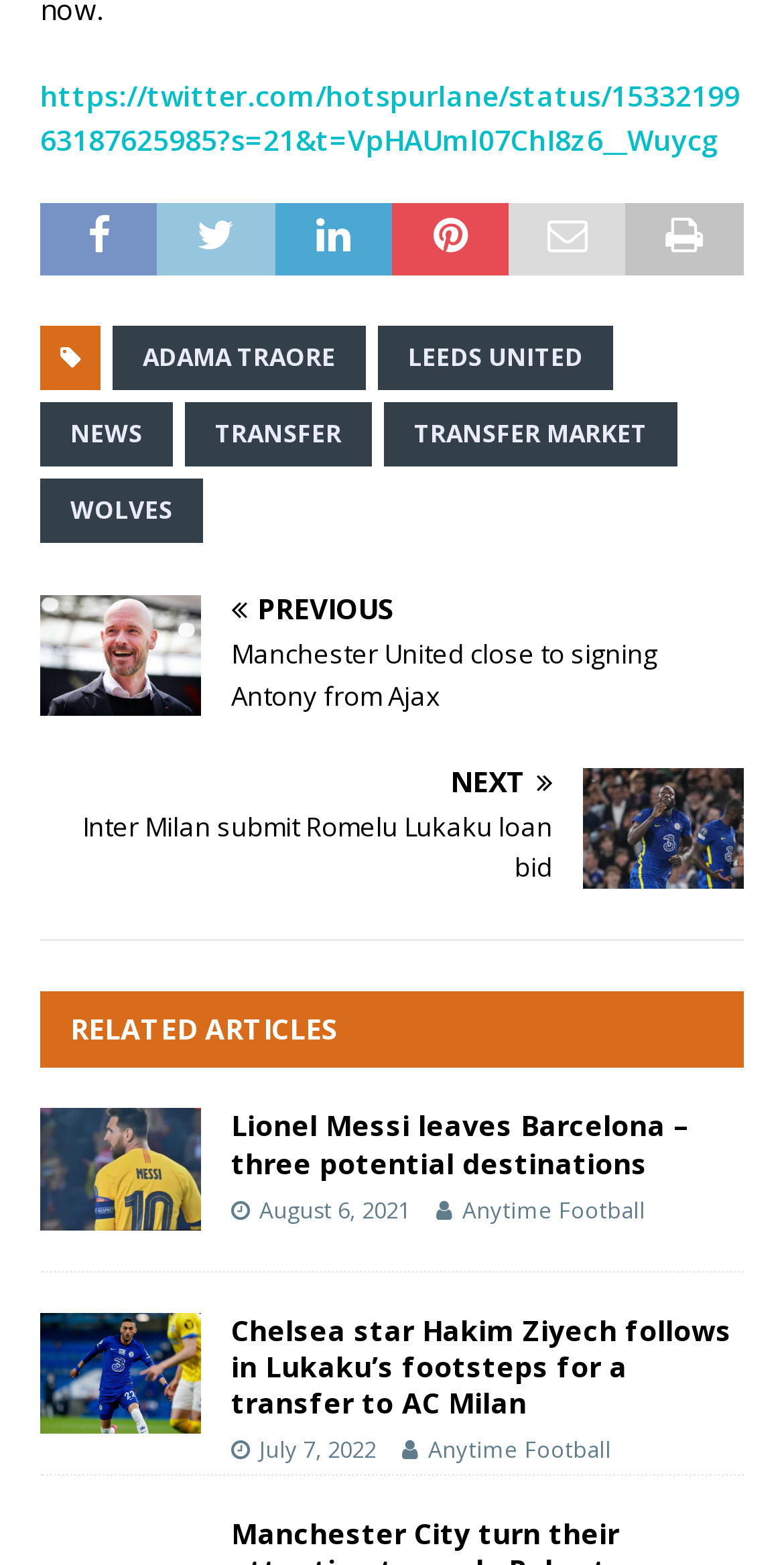Answer the question in one word or a short phrase:
Who is the football player mentioned in the third article?

Hakim Ziyech